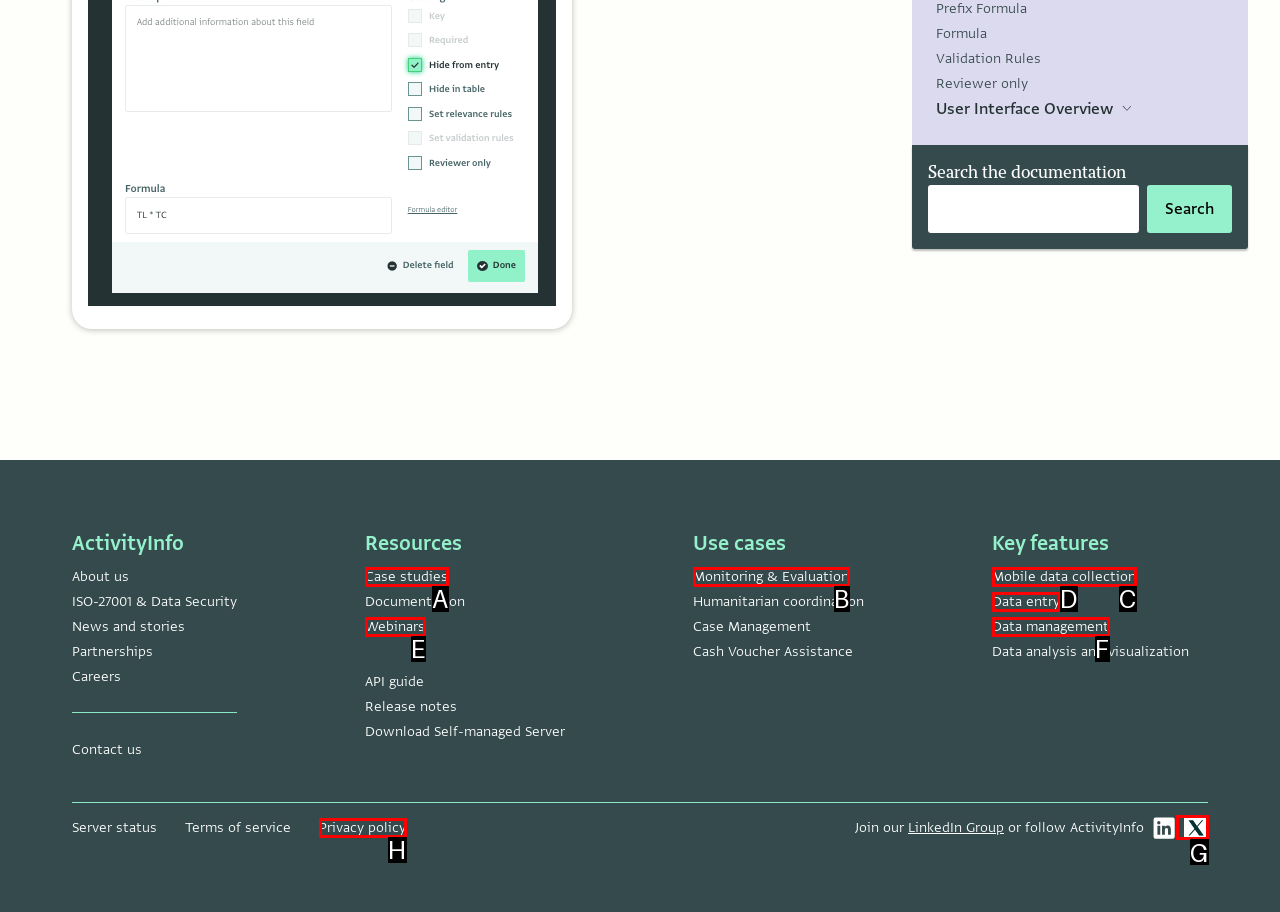Determine the option that best fits the description: Mobile data collection
Reply with the letter of the correct option directly.

C